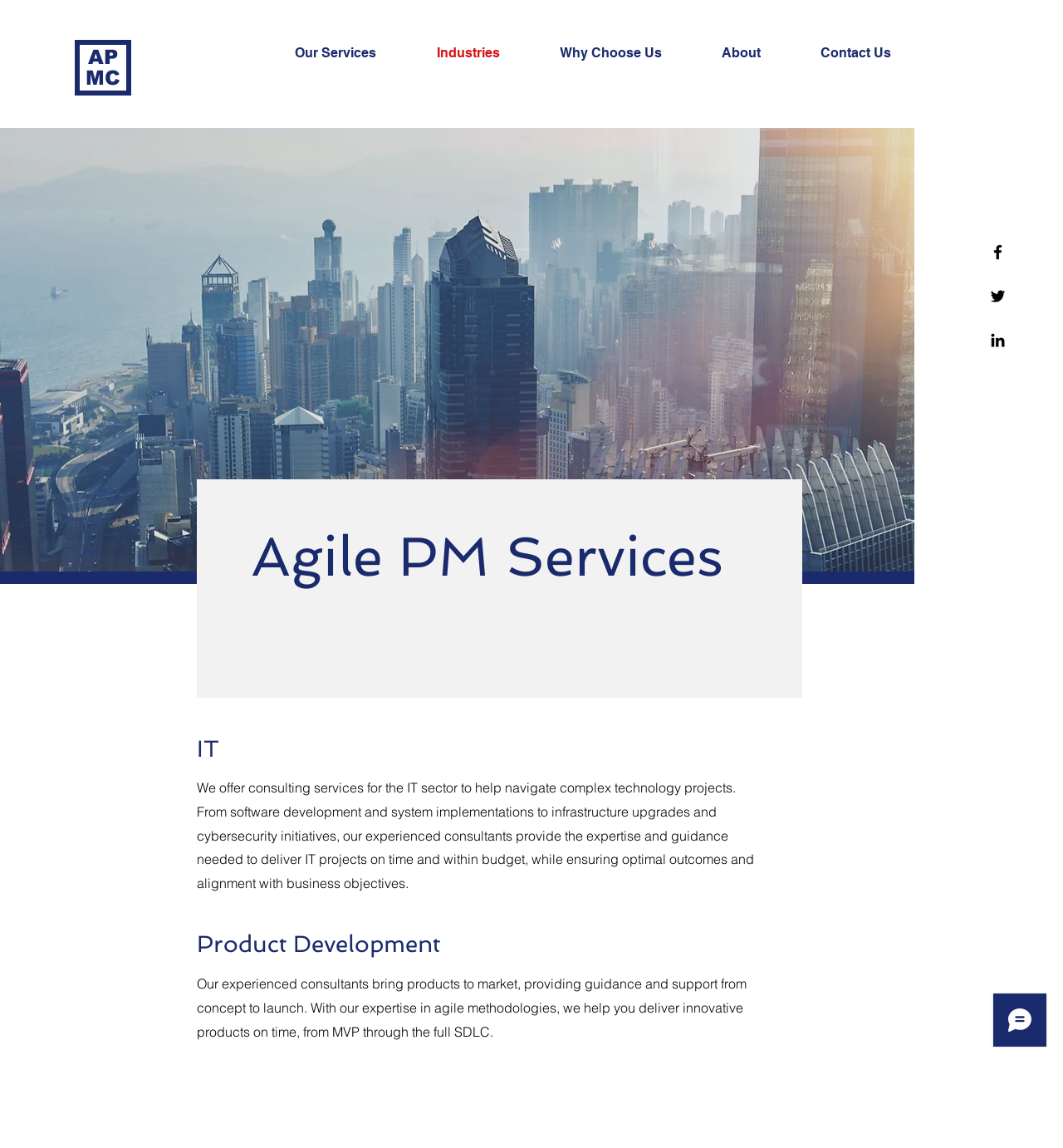Please reply to the following question using a single word or phrase: 
What social media platforms are listed?

Facebook, Twitter, Linkedin